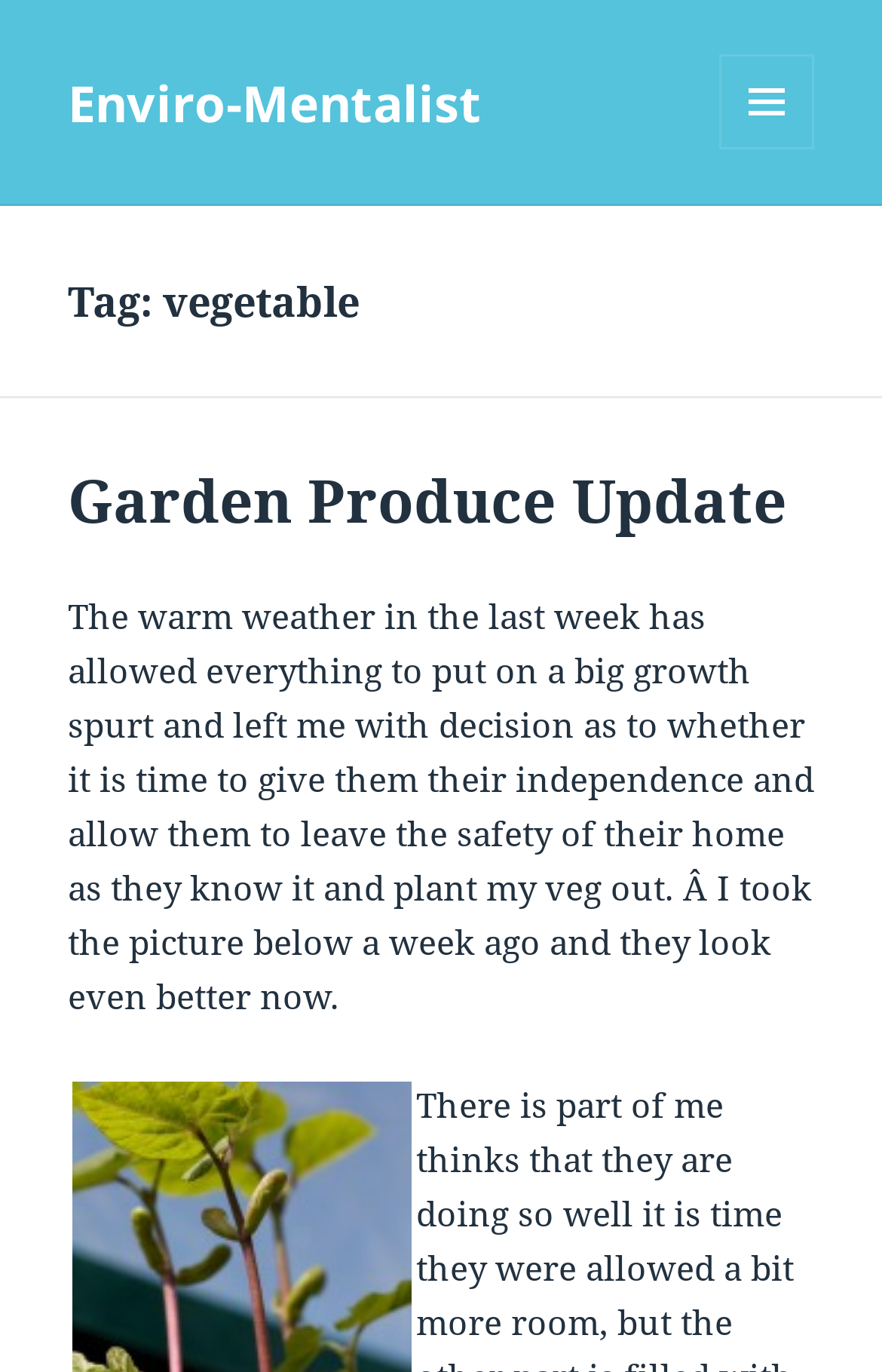Elaborate on the webpage's design and content in a detailed caption.

The webpage is about vegetables, specifically focusing on garden produce updates. At the top left, there is a link to "Enviro-Mentalist". Next to it, on the top right, is a button labeled "MENU AND WIDGETS" that controls secondary content. 

Below the top section, there is a header section that spans the entire width of the page. Within this section, there is a heading that reads "Tag: vegetable" on the left side. Further down, there is another header section that also spans the entire width of the page. This section contains a heading that reads "Garden Produce Update" on the left side, accompanied by a link to the same title. 

Below the header sections, there is a block of text that discusses the growth of vegetables in the garden, mentioning the decision to plant them out and including a reference to a picture taken a week ago. The text occupies a significant portion of the page, stretching from the left side to the right side.